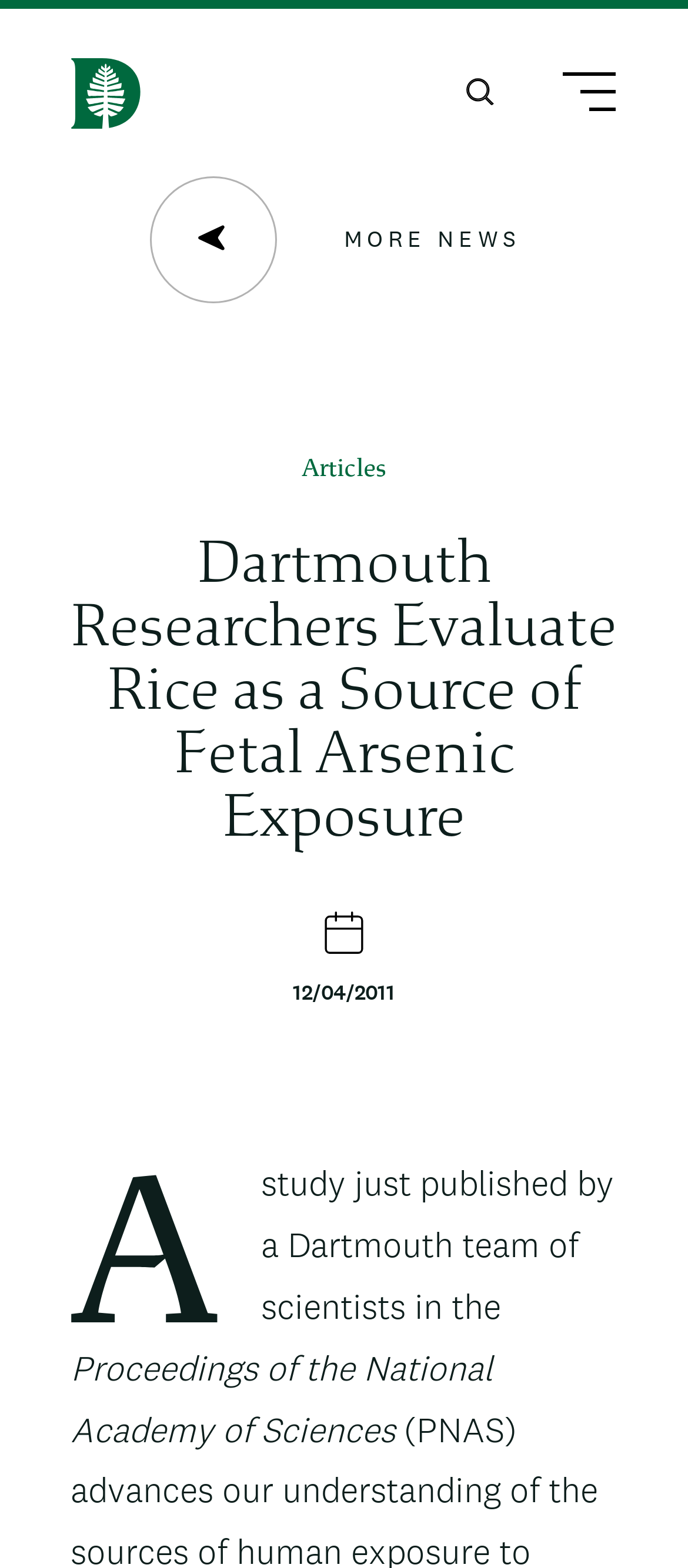Answer the question in a single word or phrase:
What is the name of the scientific journal?

Proceedings of the National Academy of Sciences